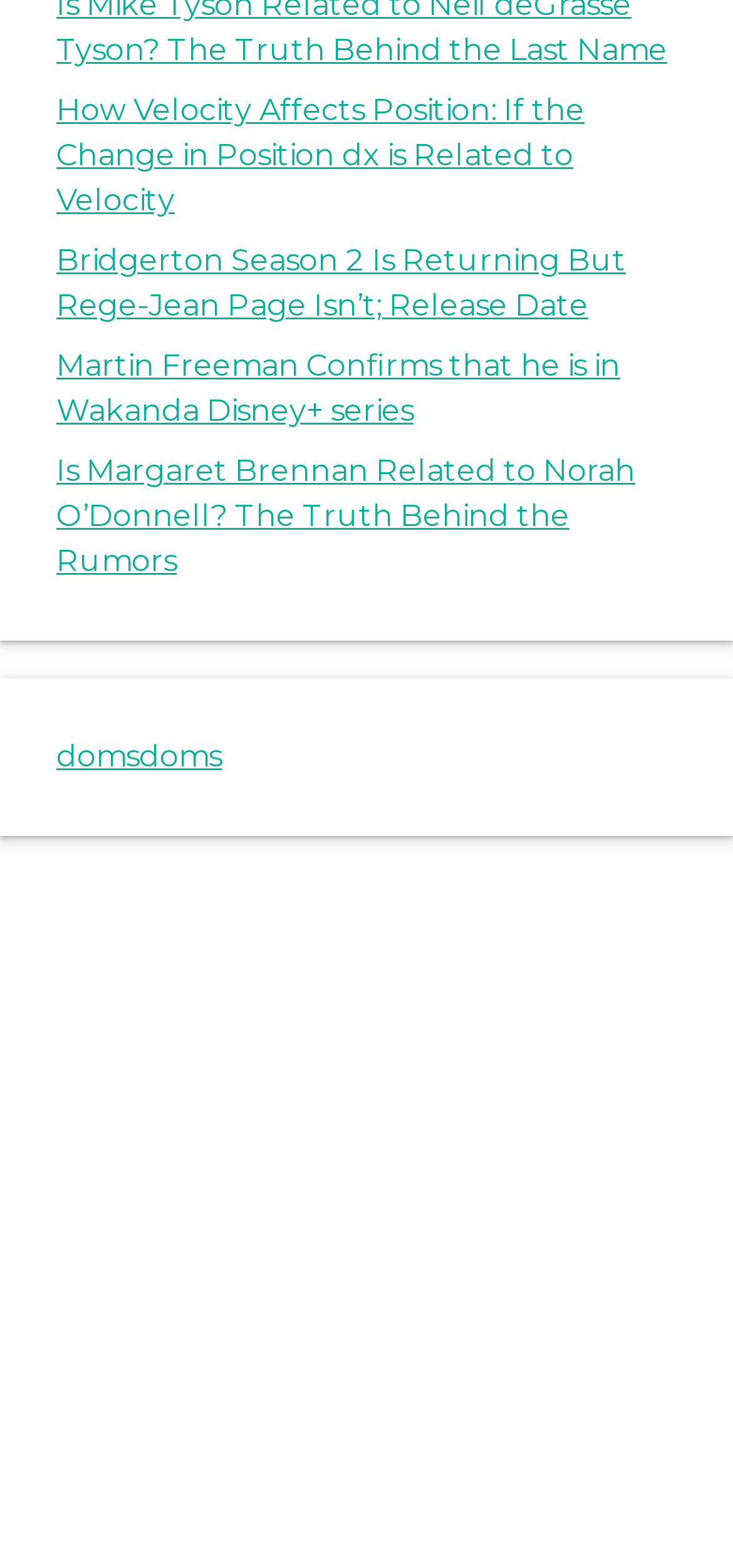Please give a one-word or short phrase response to the following question: 
What is the content of the insertion section?

Empty